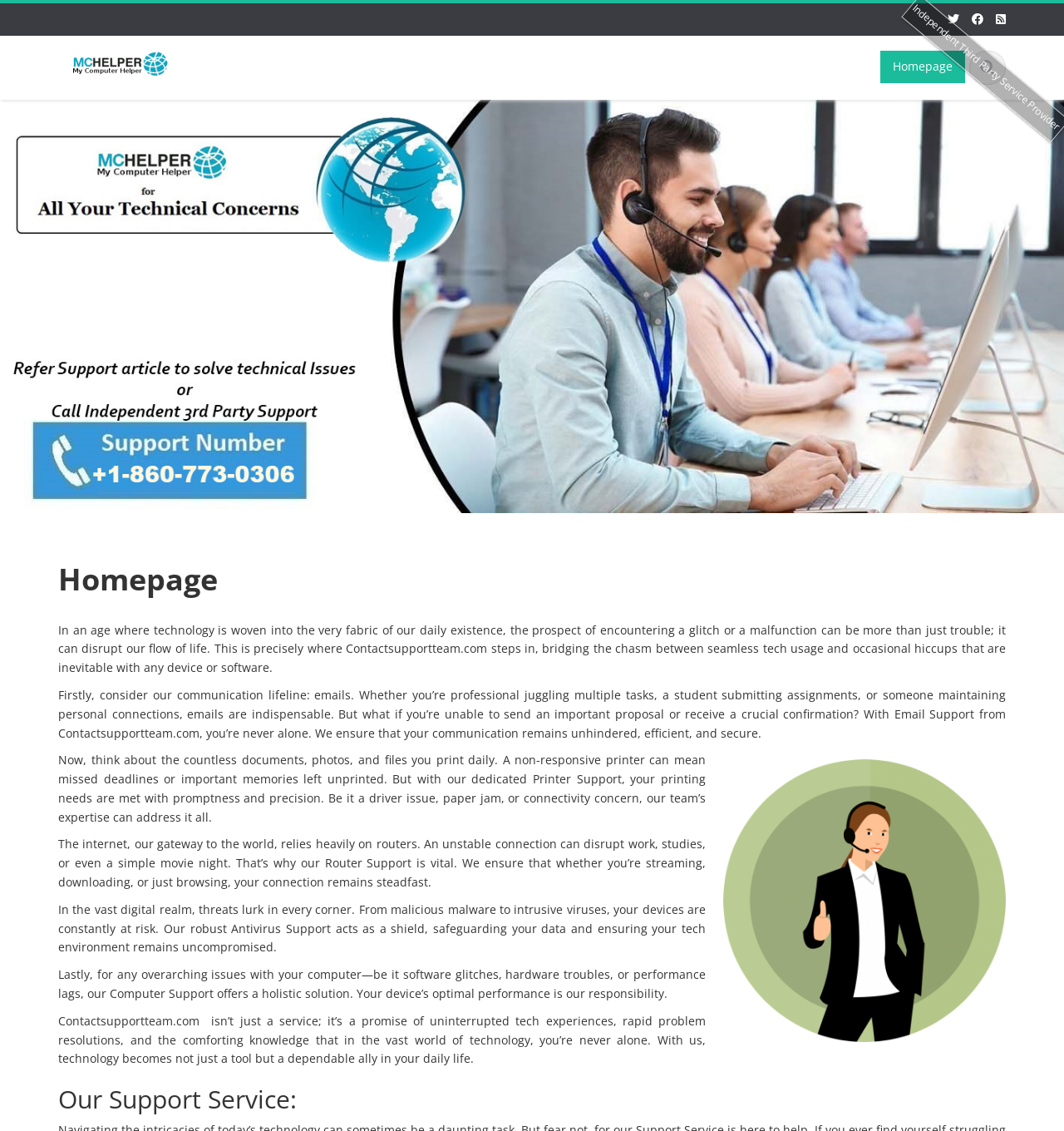Analyze the image and deliver a detailed answer to the question: What is the role of Router Support?

The webpage states that Router Support is vital because it ensures a stable internet connection, which is essential for work, studies, or leisure activities like streaming or browsing. The support team ensures that the connection remains steadfast.